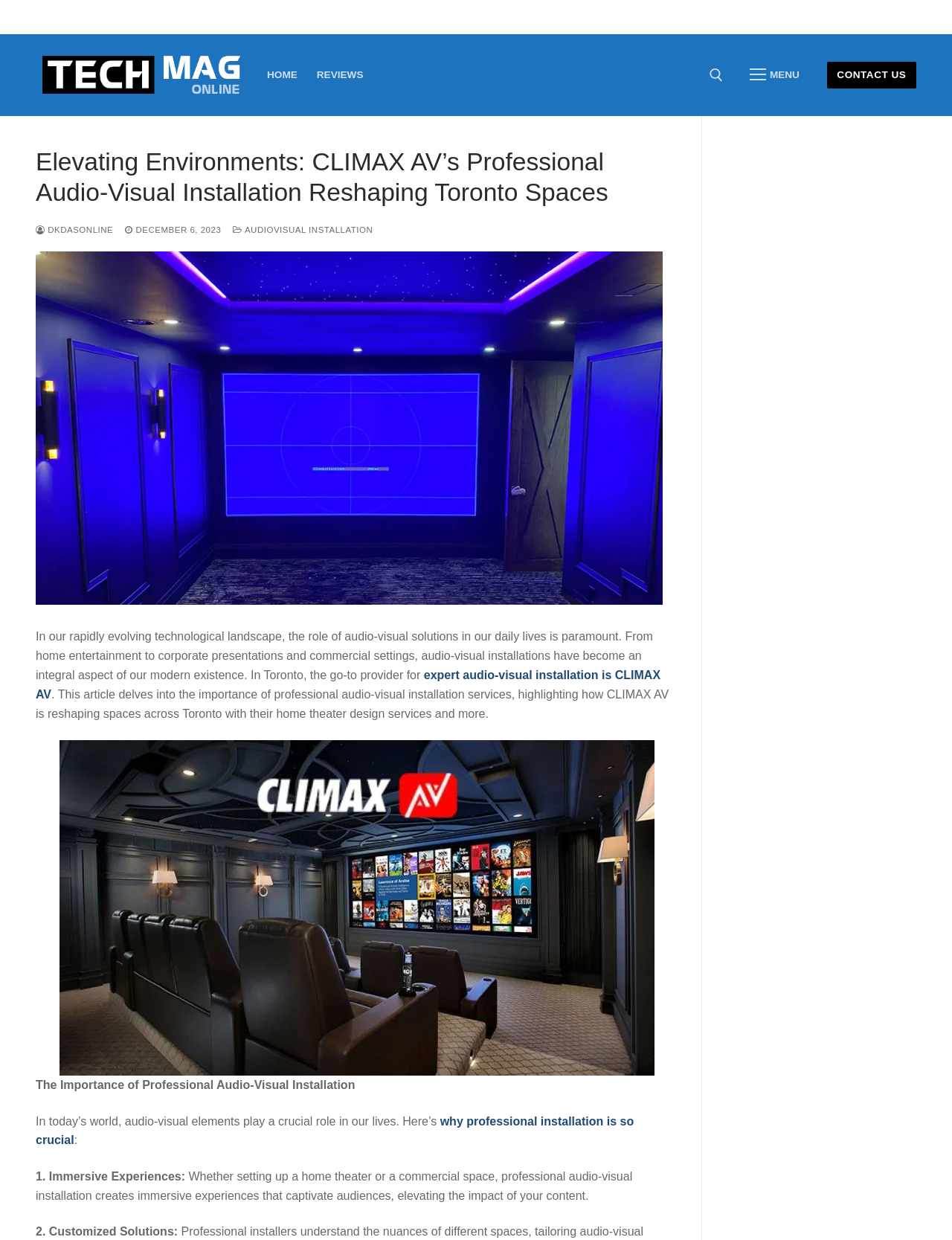Respond concisely with one word or phrase to the following query:
What is the type of image displayed in the article?

Audio-Visual Installation in Toronto